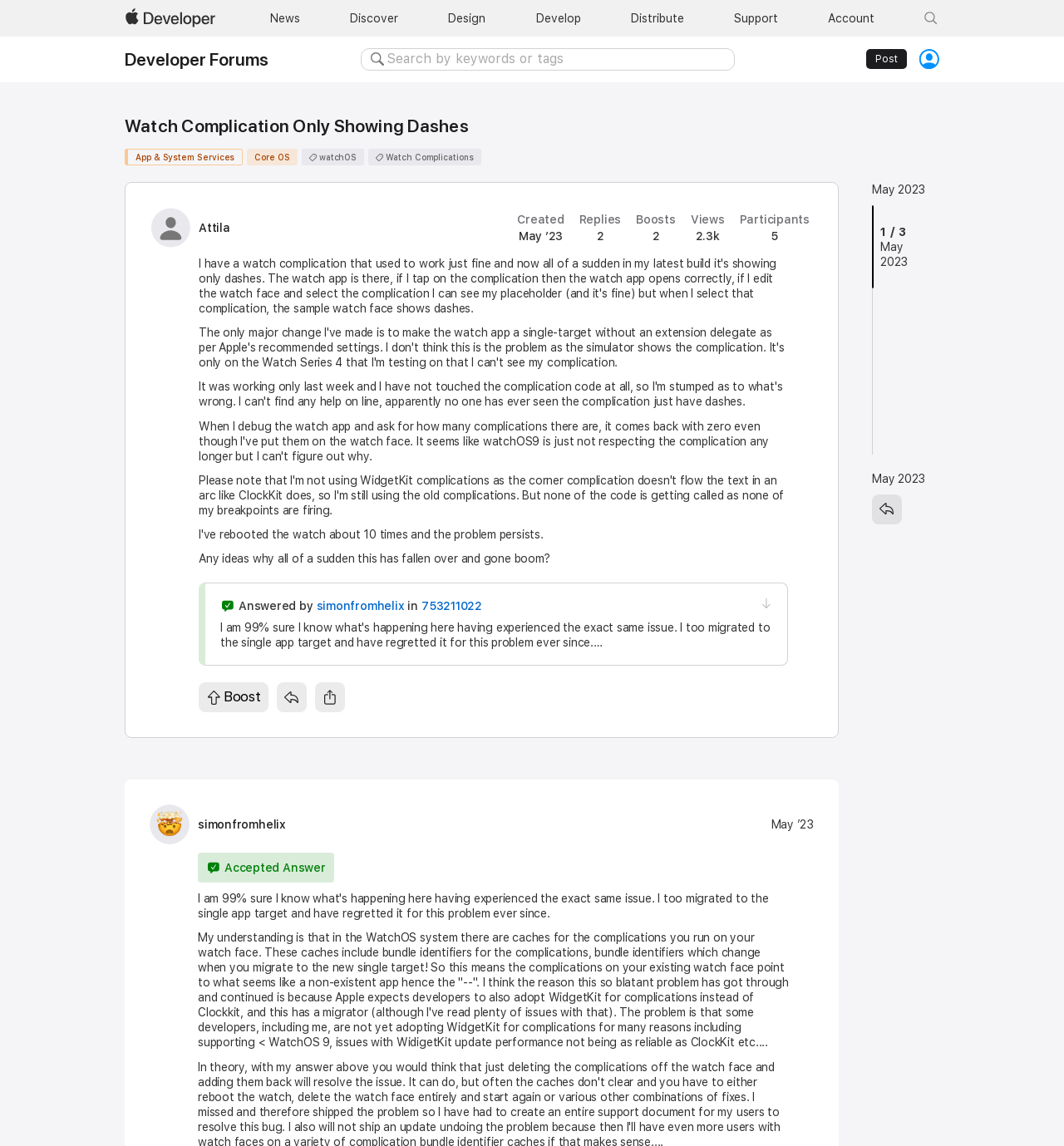What is the number of views for the thread post?
Use the image to give a comprehensive and detailed response to the question.

I found the number of views by looking at the text 'Views' followed by the number '2.3k', which indicates that the thread post has 2,300 views.